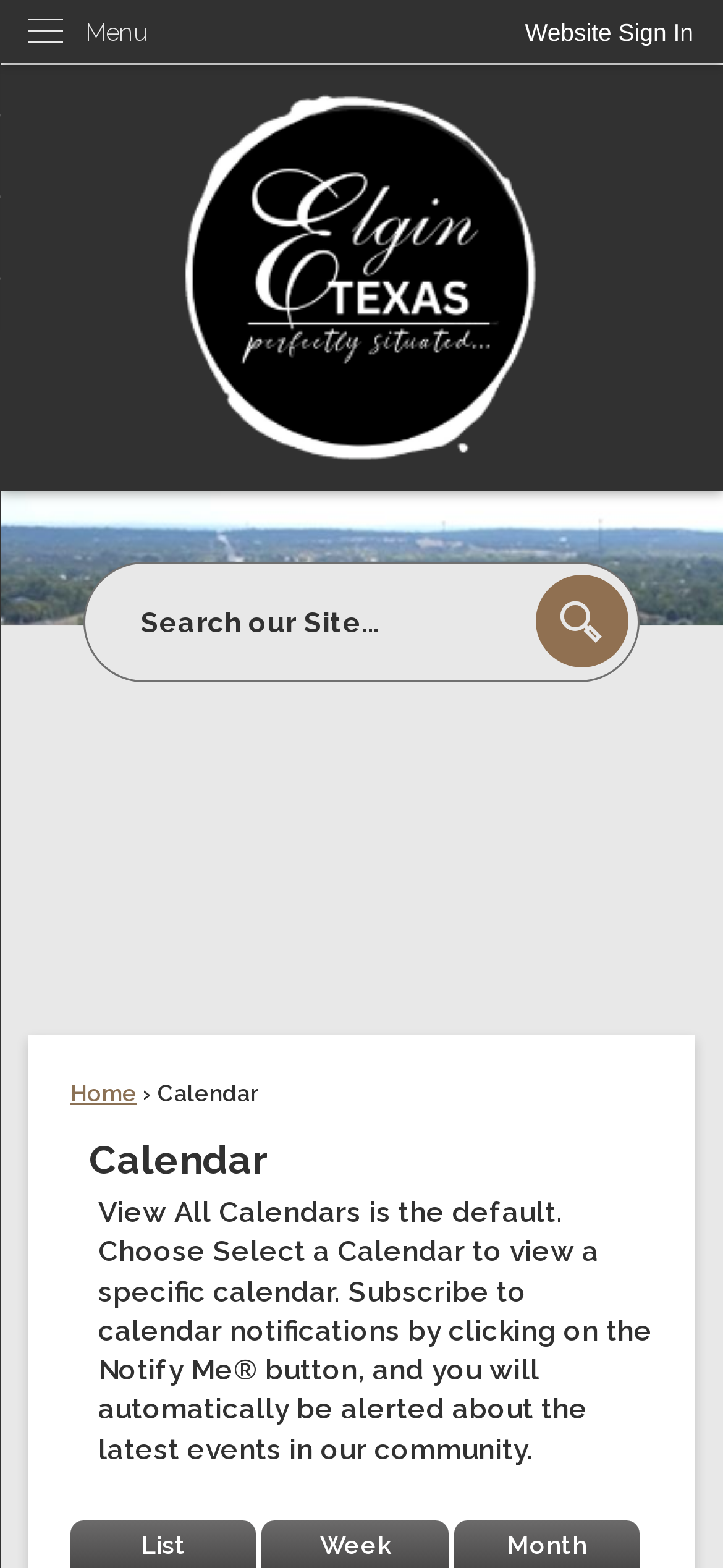Is there a way to receive notifications about events?
Utilize the image to construct a detailed and well-explained answer.

The static text mentions 'Subscribe to calendar notifications by clicking on the Notify Me® button, and you will automatically be alerted about the latest events in our community.' This suggests that users can opt-in to receive notifications about events by clicking on the Notify Me button.